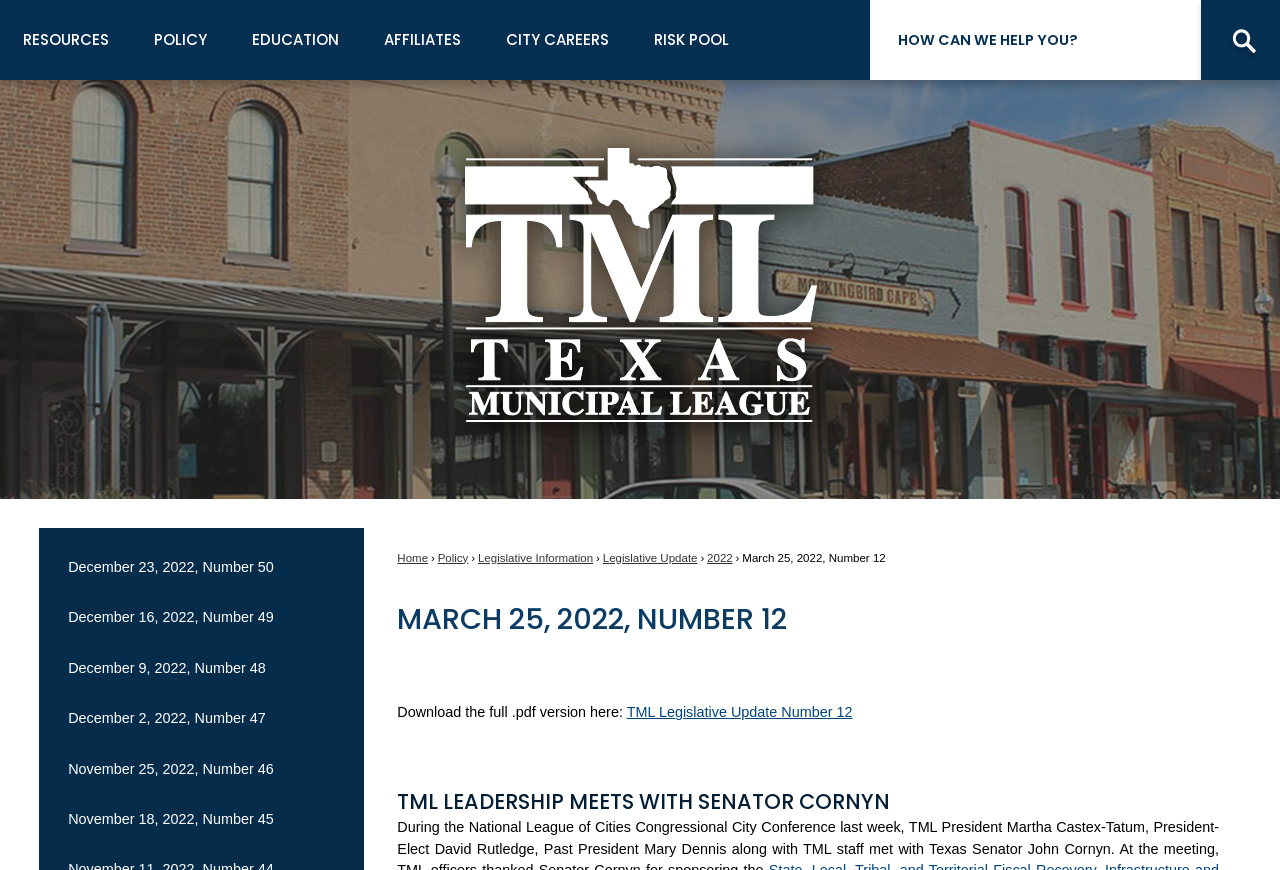Could you determine the bounding box coordinates of the clickable element to complete the instruction: "Go to Resources"? Provide the coordinates as four float numbers between 0 and 1, i.e., [left, top, right, bottom].

[0.0, 0.0, 0.102, 0.092]